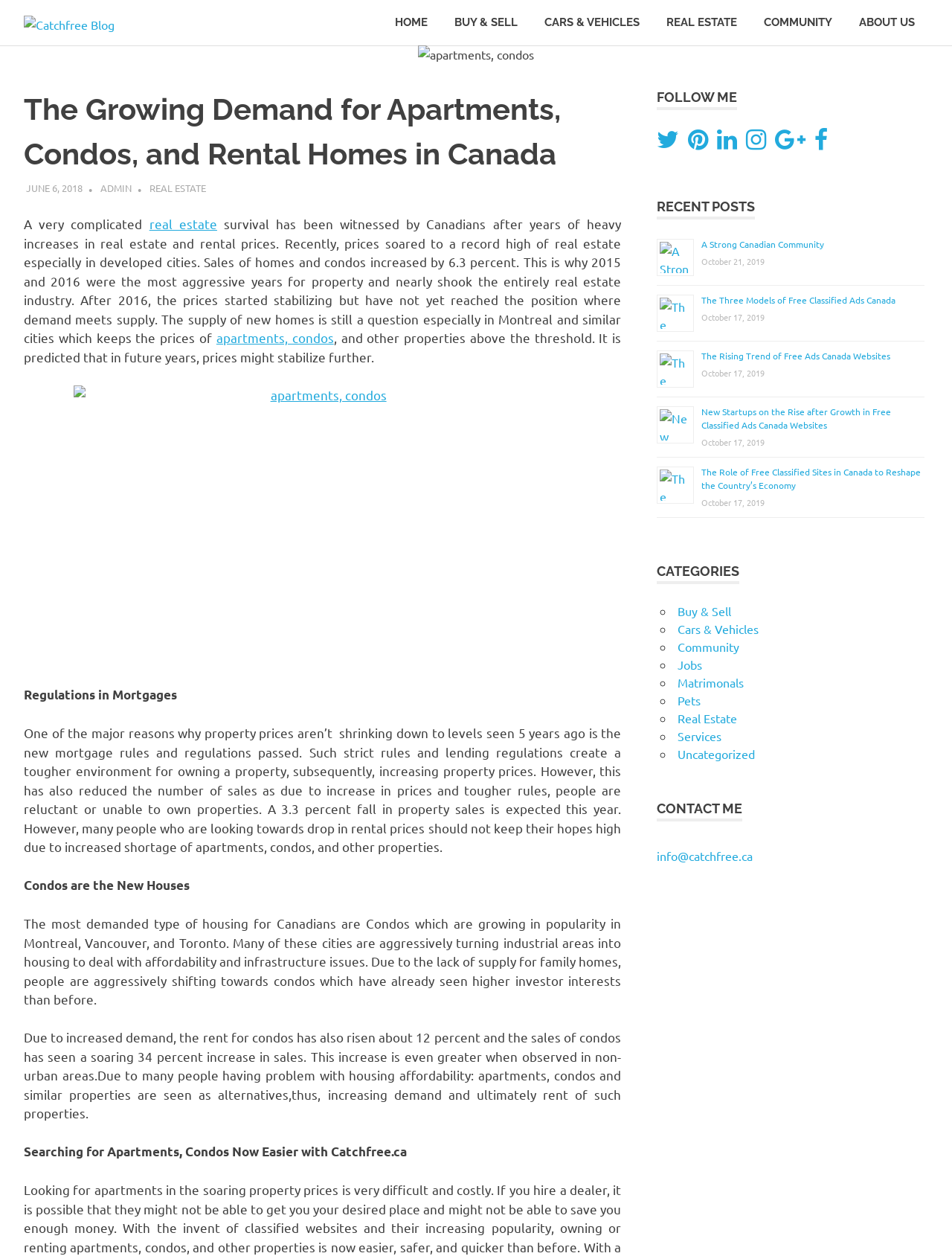Identify the bounding box coordinates of the clickable region to carry out the given instruction: "Search for apartments, condos, and rental homes".

[0.025, 0.909, 0.427, 0.921]